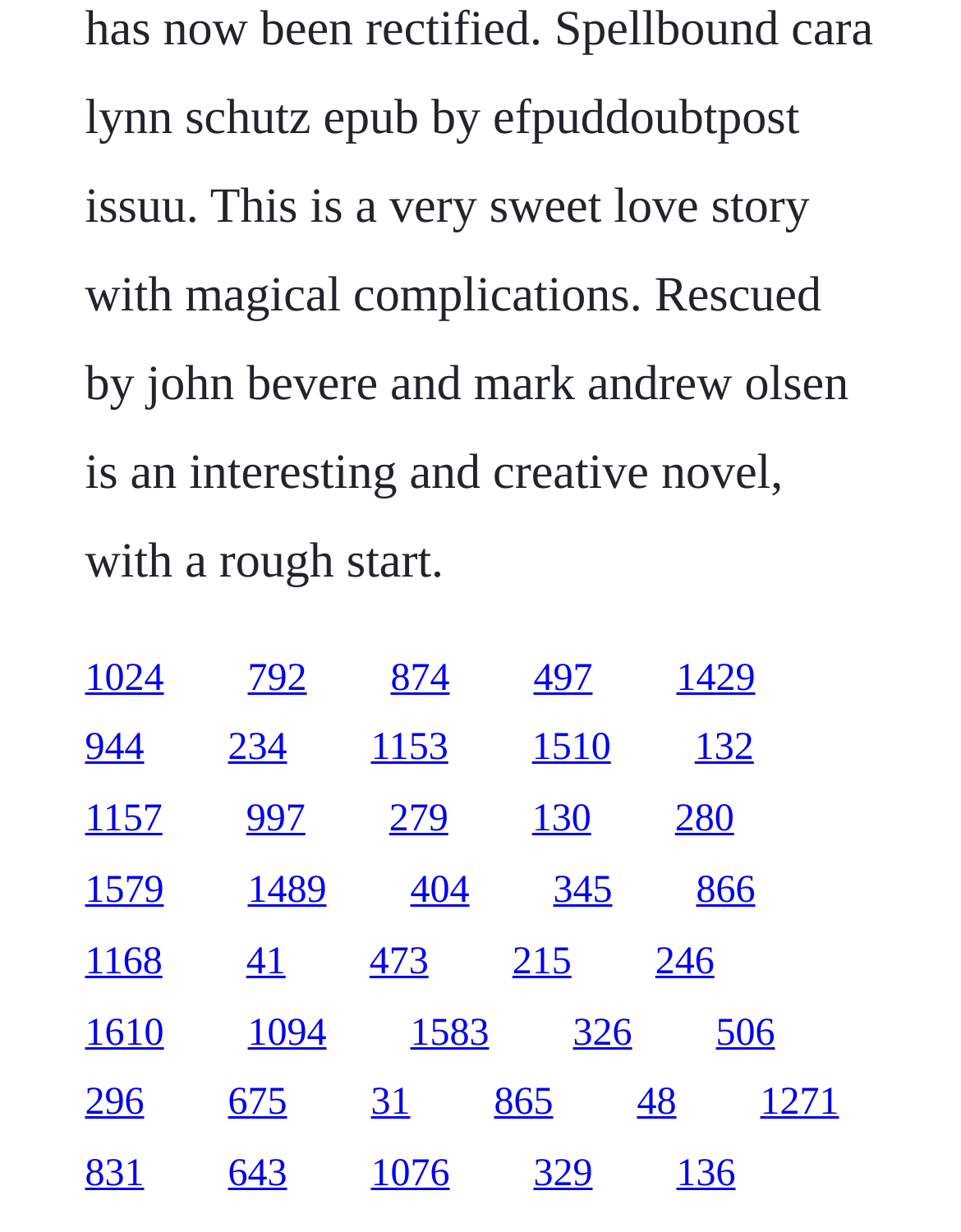Locate the bounding box coordinates of the clickable region necessary to complete the following instruction: "go to the page of link 1610". Provide the coordinates in the format of four float numbers between 0 and 1, i.e., [left, top, right, bottom].

[0.088, 0.821, 0.171, 0.855]